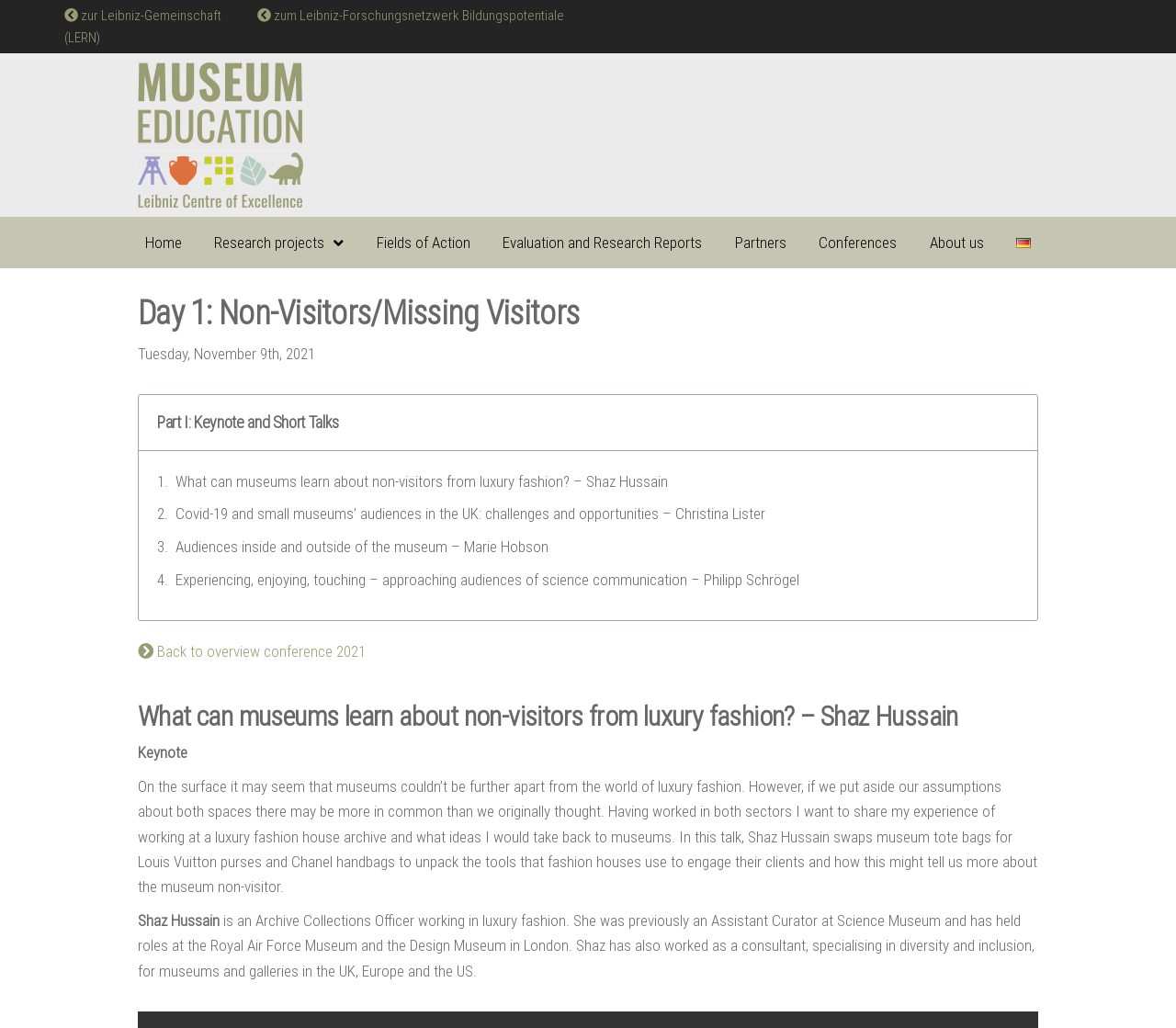What is the topic of Shaz Hussain's talk?
Based on the image, give a concise answer in the form of a single word or short phrase.

Museums and luxury fashion